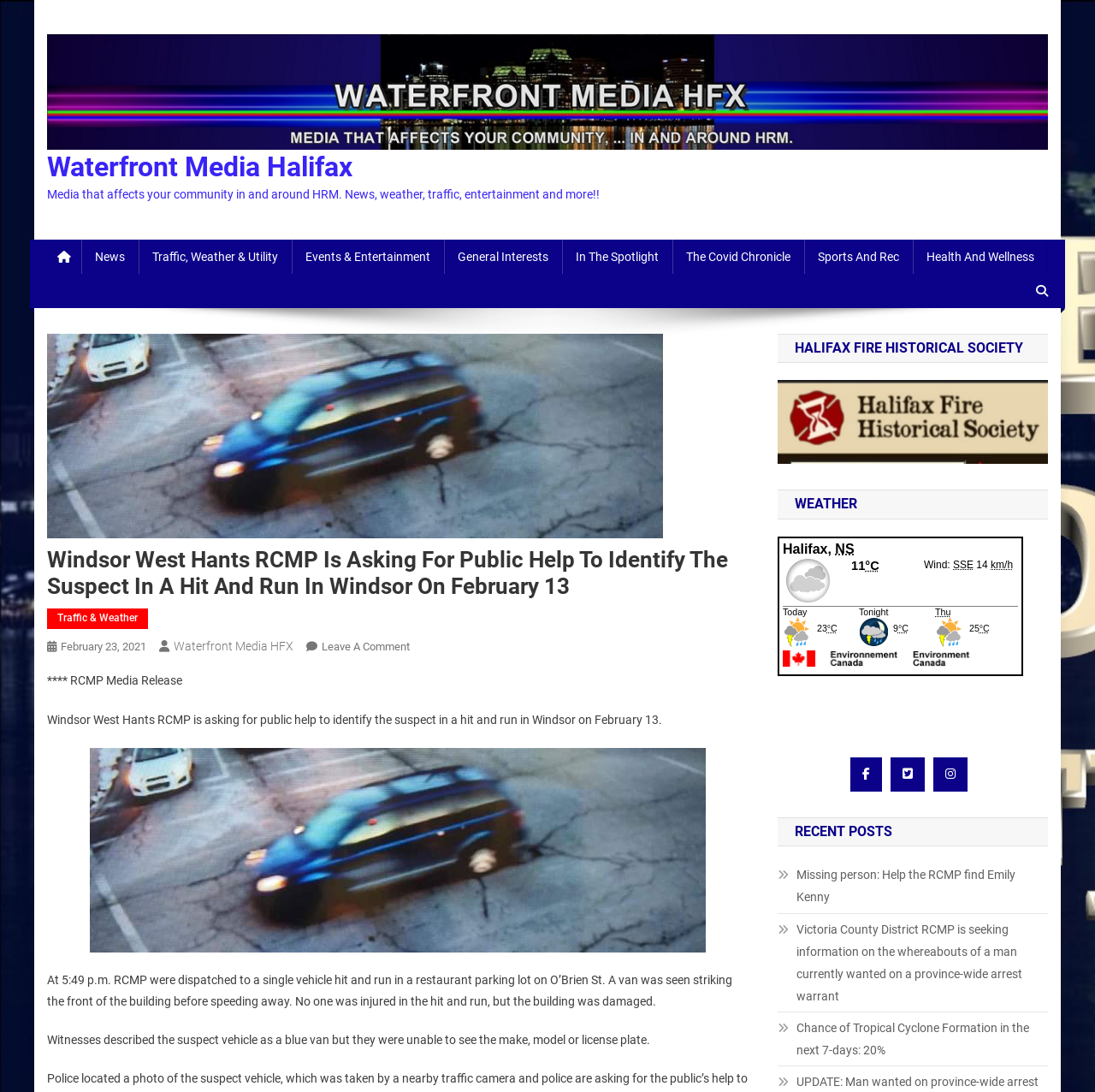Please determine the bounding box coordinates of the clickable area required to carry out the following instruction: "Call the phone number". The coordinates must be four float numbers between 0 and 1, represented as [left, top, right, bottom].

None